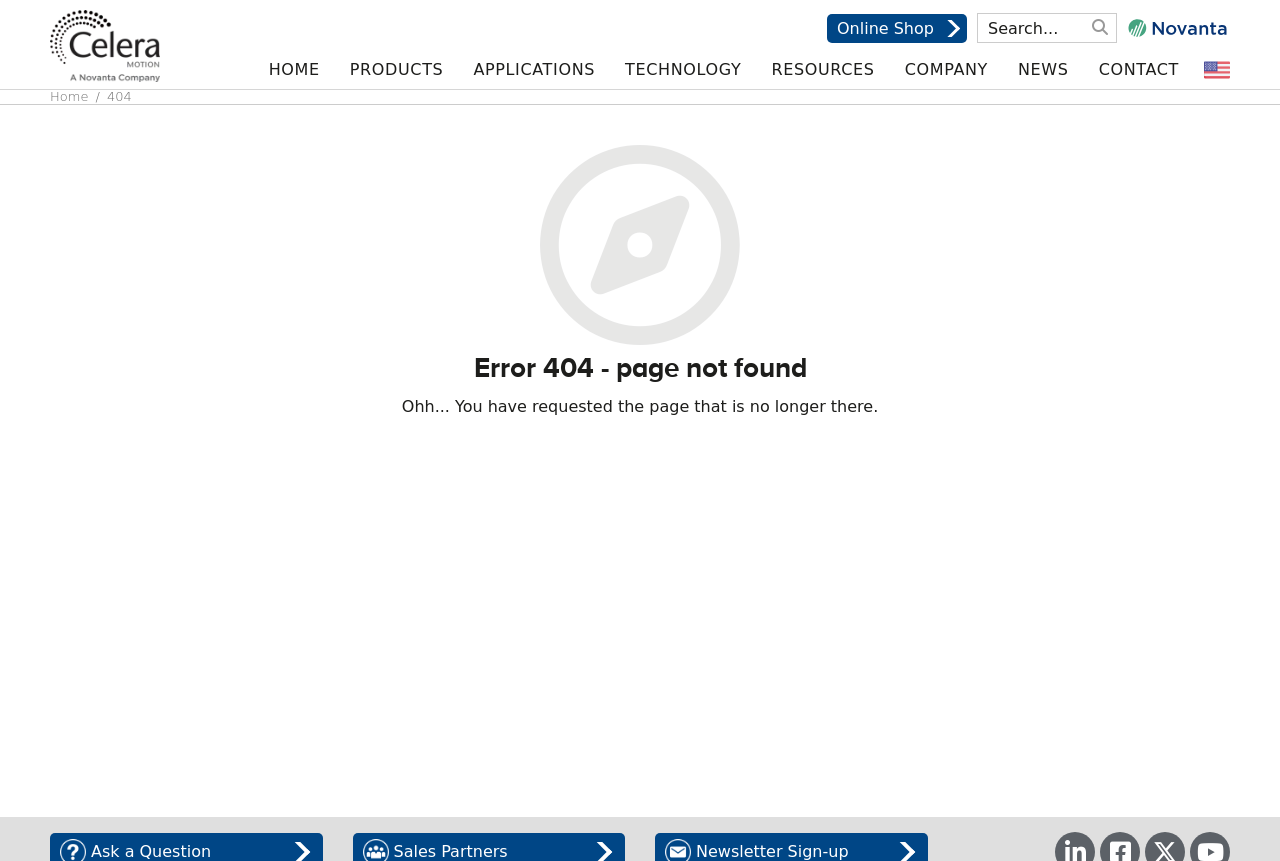Illustrate the webpage with a detailed description.

The webpage is a 404 error page from Celera Motion, a Novanta Company. At the top left, there is a link to the company's homepage, accompanied by a small image of the company's logo. Below this, there is a navigation menu with links to various sections of the website, including HOME, PRODUCTS, APPLICATIONS, TECHNOLOGY, RESOURCES, COMPANY, NEWS, and CONTACT. These links are evenly spaced and aligned horizontally across the top of the page.

To the right of the navigation menu, there is an image of the English language flag, indicating that the website is currently set to English. Below this, there is a search bar with a text box and a search button. The search bar is accompanied by a small image of the Novanta logo.

In the main content area, there is a heading that reads "Error 404 - page not found". Below this, there is a brief message that says "Ohh... You have requested the page that is no longer there." This message is centered on the page.

At the bottom of the page, there is a link to the company's online shop, as well as a small image of the Celera Motion logo.